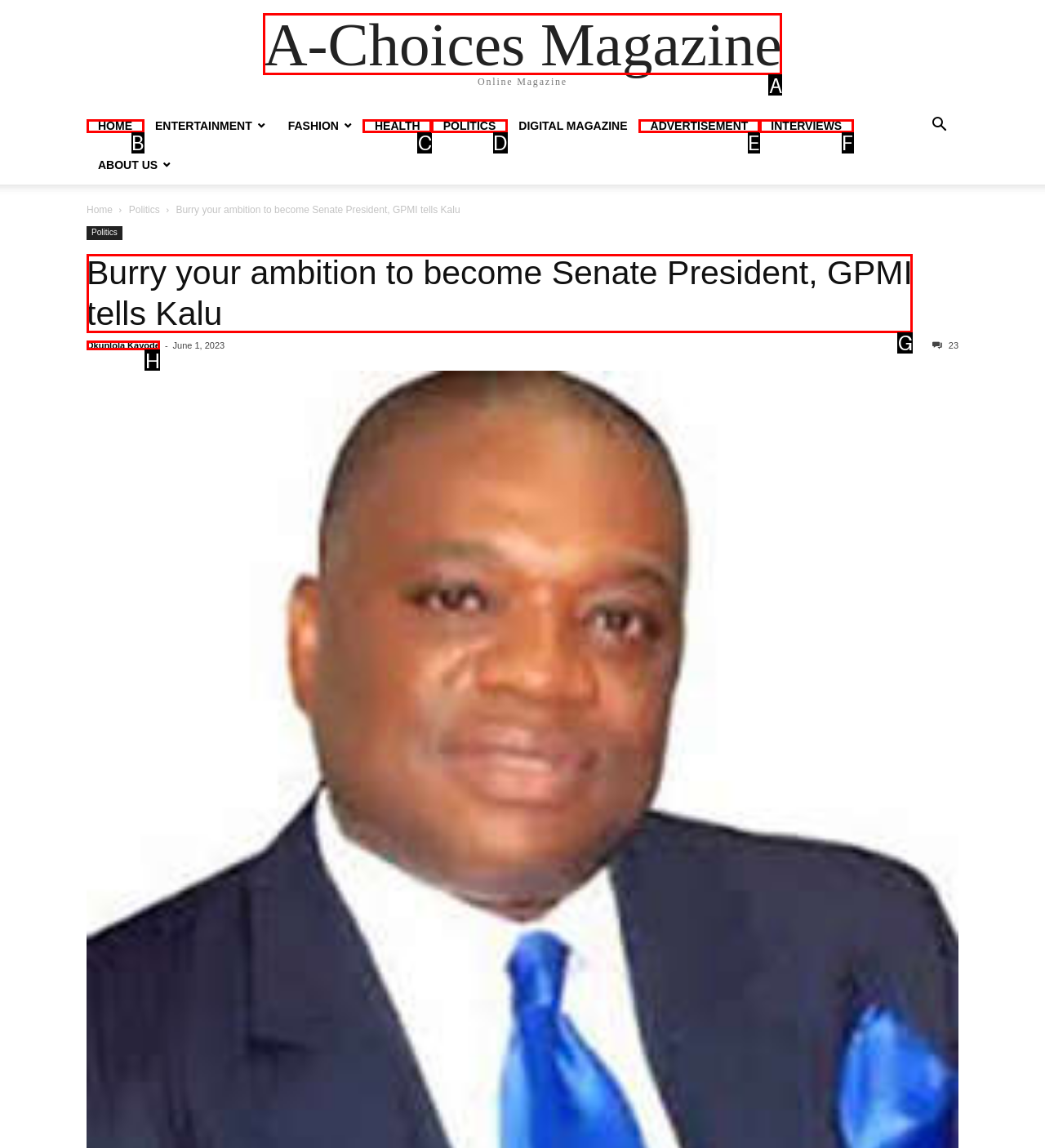From the given options, choose the one to complete the task: read about the author
Indicate the letter of the correct option.

H